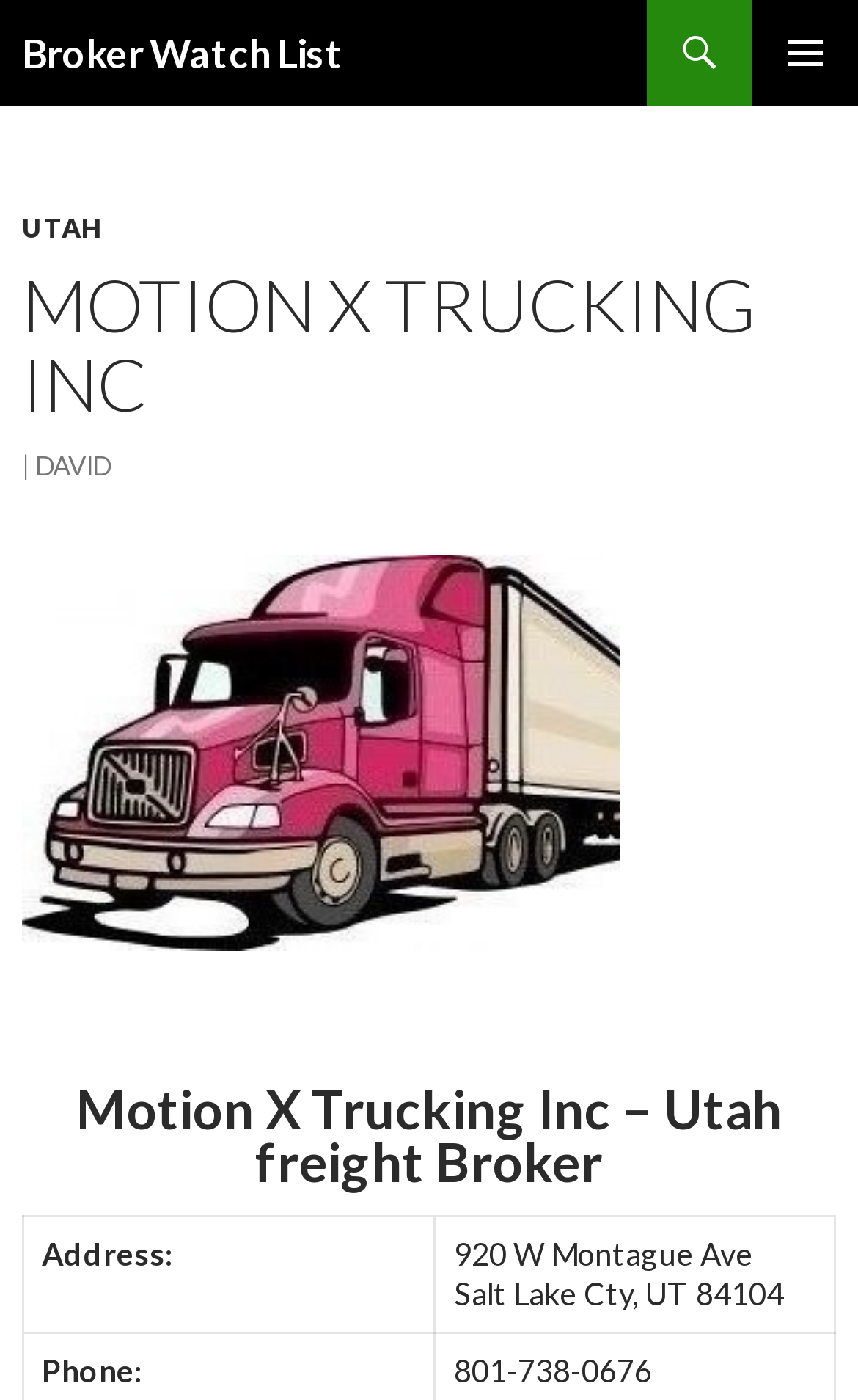Find the bounding box coordinates for the HTML element specified by: "Broker Watch List".

[0.026, 0.0, 0.4, 0.075]